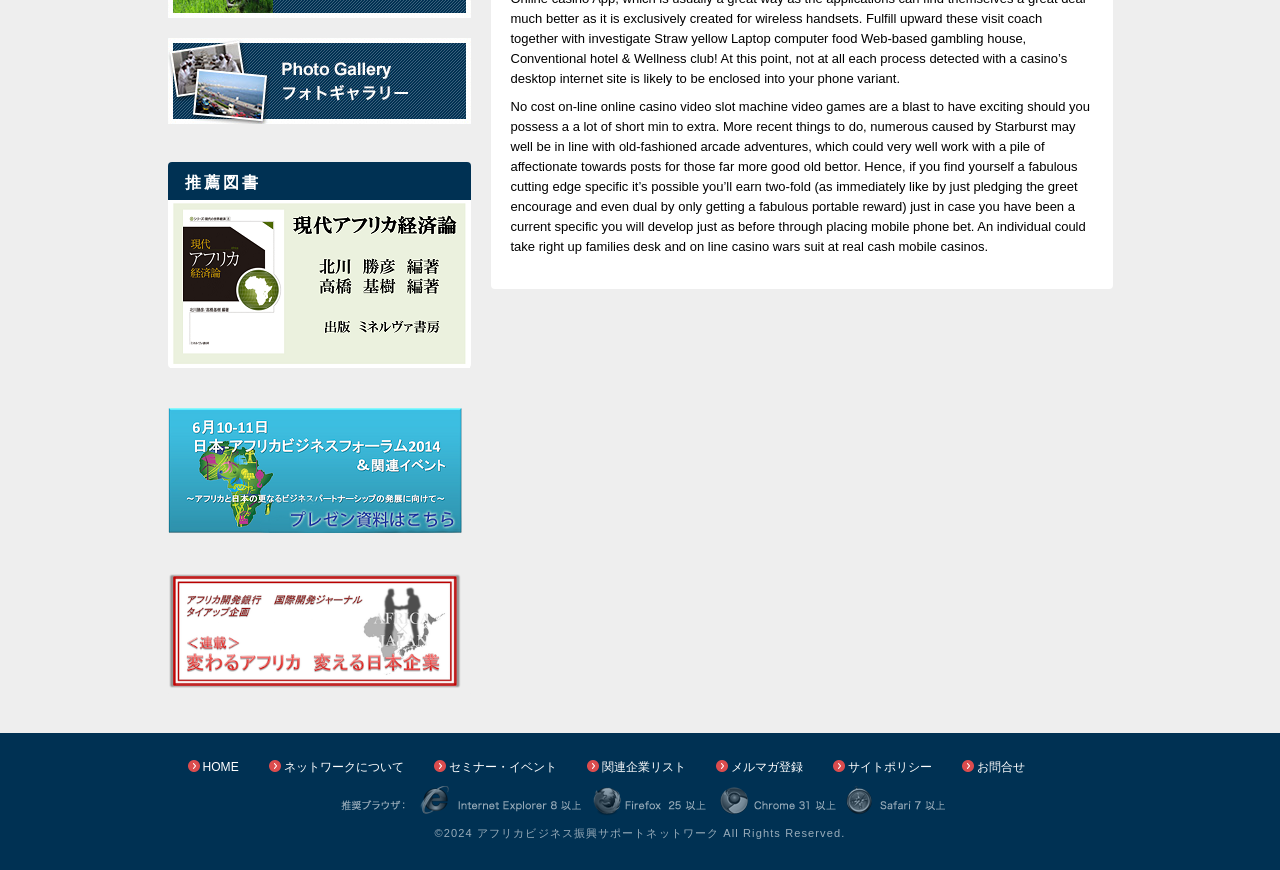What is the content of the static text?
Please provide a comprehensive answer to the question based on the webpage screenshot.

The static text on the webpage has a content that talks about online casino games, mentioning that they are fun to play and can be played on mobile devices.